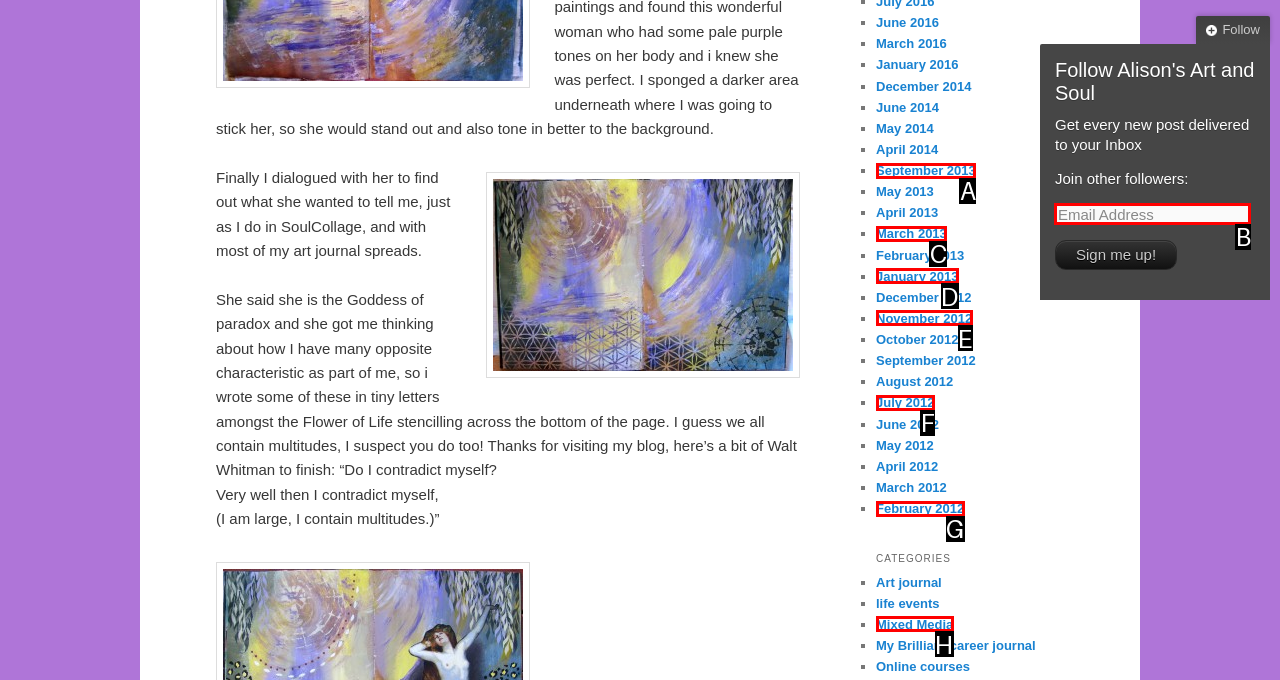Which lettered option should be clicked to perform the following task: Enter email address
Respond with the letter of the appropriate option.

B